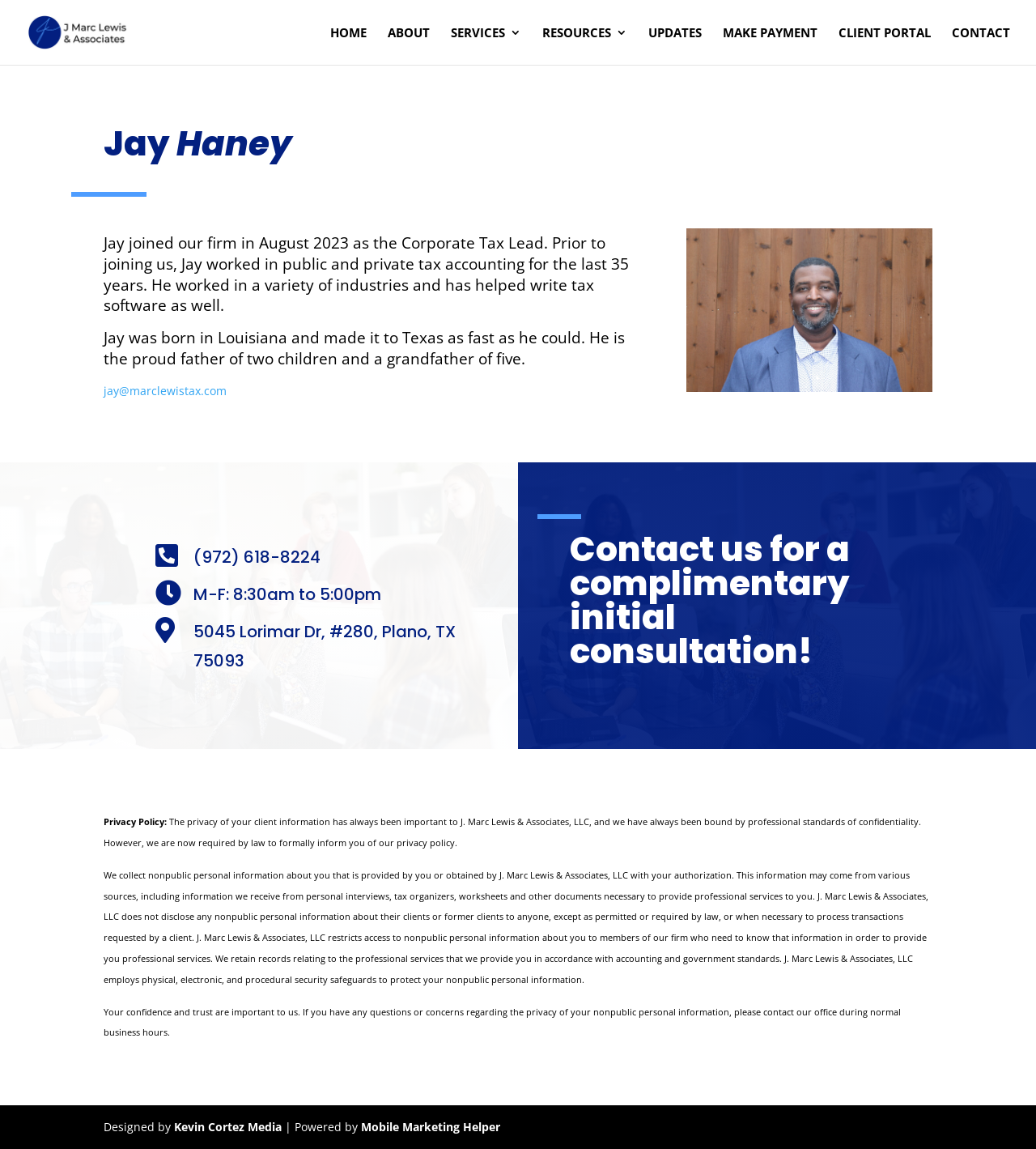Please find the bounding box for the UI element described by: "alt="J Marc Lewis and Associates"".

[0.027, 0.02, 0.142, 0.034]